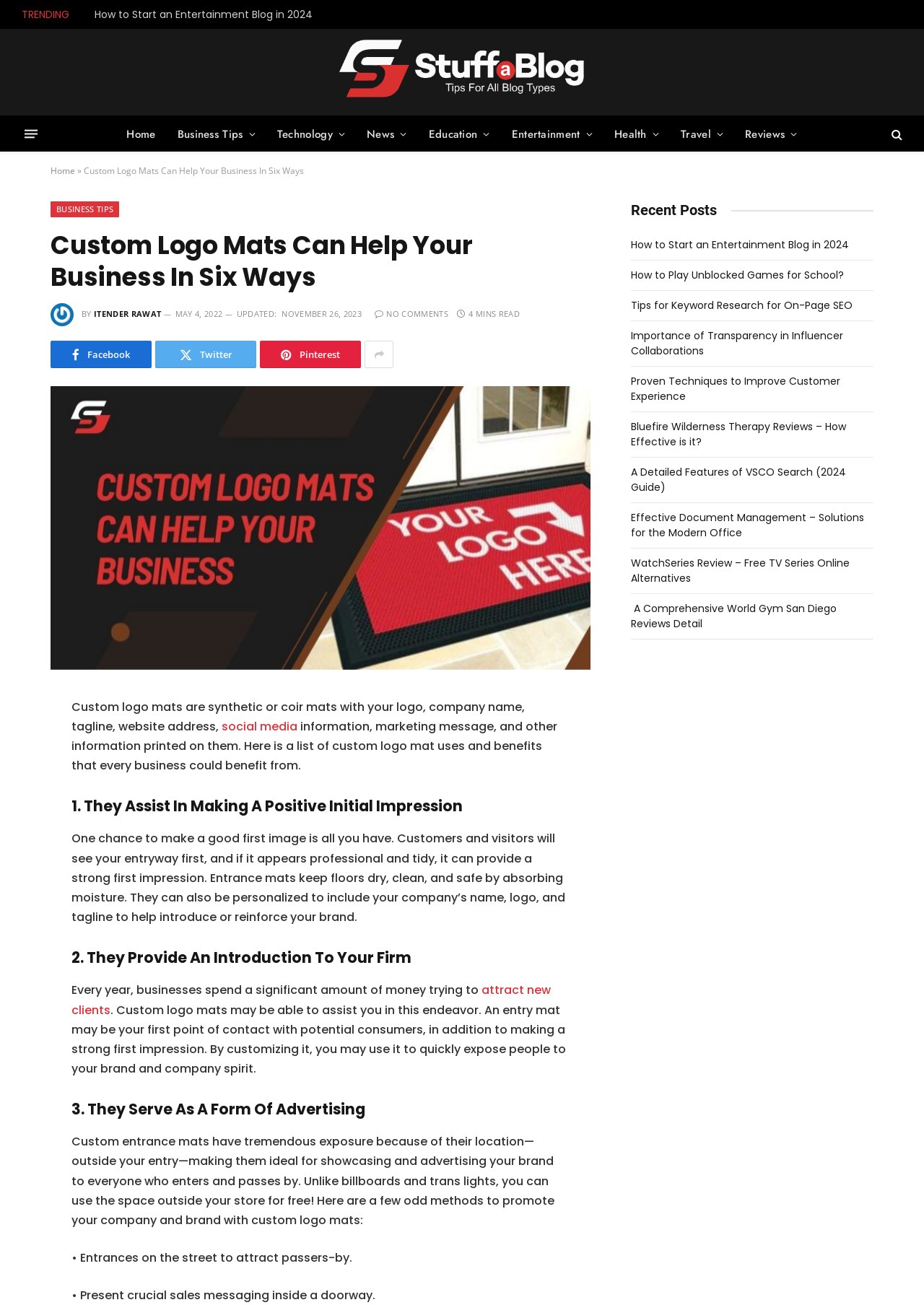What is the topic of the article?
Using the picture, provide a one-word or short phrase answer.

Custom Logo Mats